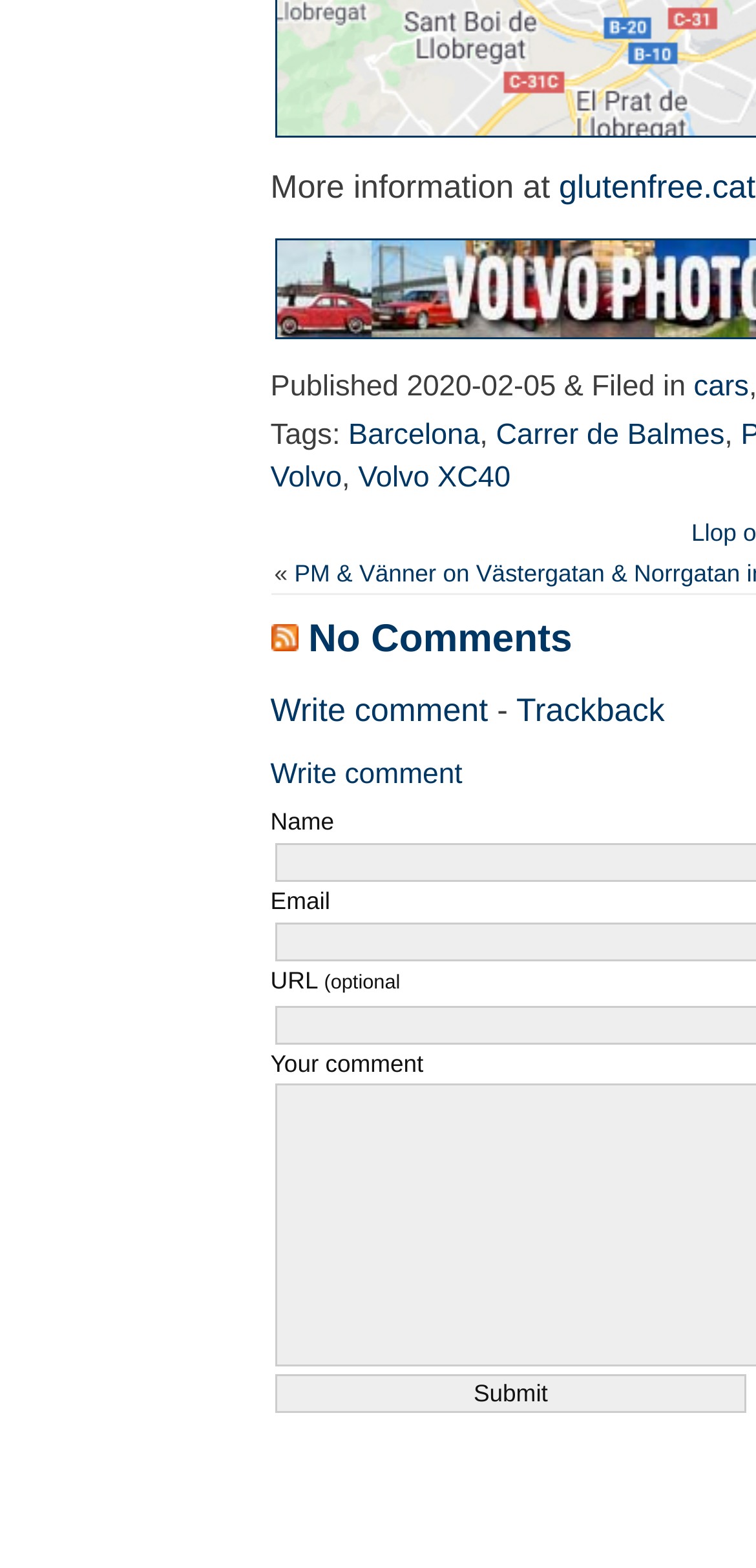Could you provide the bounding box coordinates for the portion of the screen to click to complete this instruction: "Read the article about cars"?

[0.918, 0.237, 0.991, 0.258]